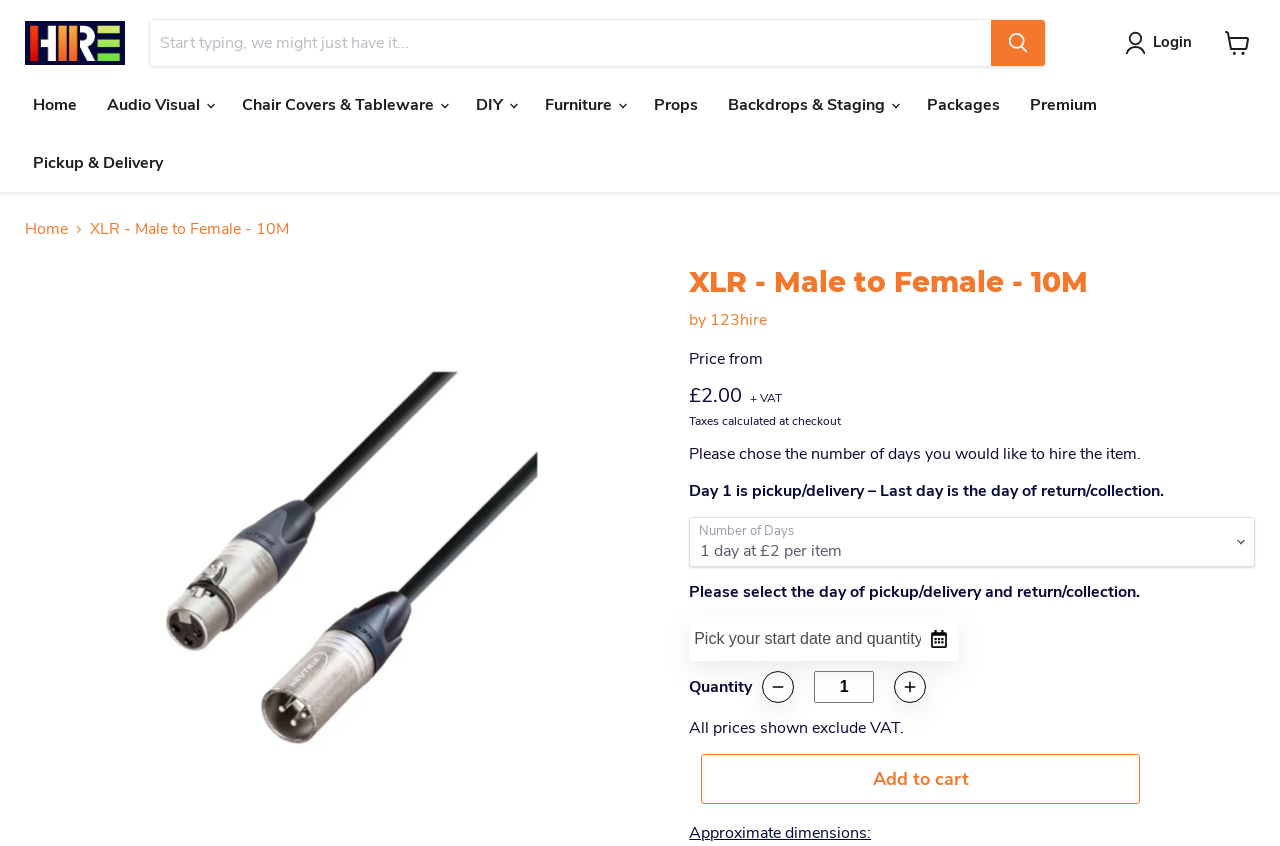Bounding box coordinates are specified in the format (top-left x, top-left y, bottom-right x, bottom-right y). All values are floating point numbers bounded between 0 and 1. Please provide the bounding box coordinate of the region this sentence describes: aria-label="Search"

[0.774, 0.024, 0.816, 0.078]